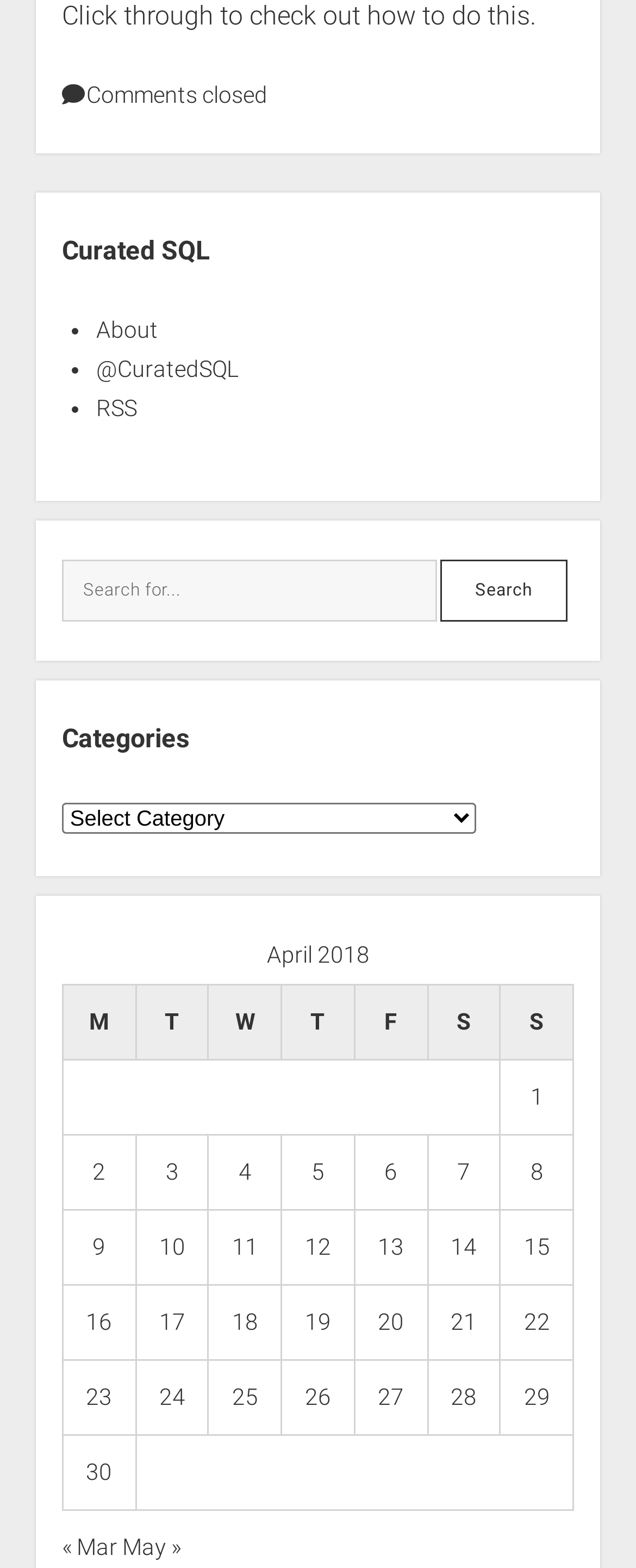How many columns are there in the table?
Please provide a comprehensive and detailed answer to the question.

I counted the number of columns in the table by looking at the column headers, which are 'M', 'T', 'W', 'T', 'F', 'S', and 'S'.